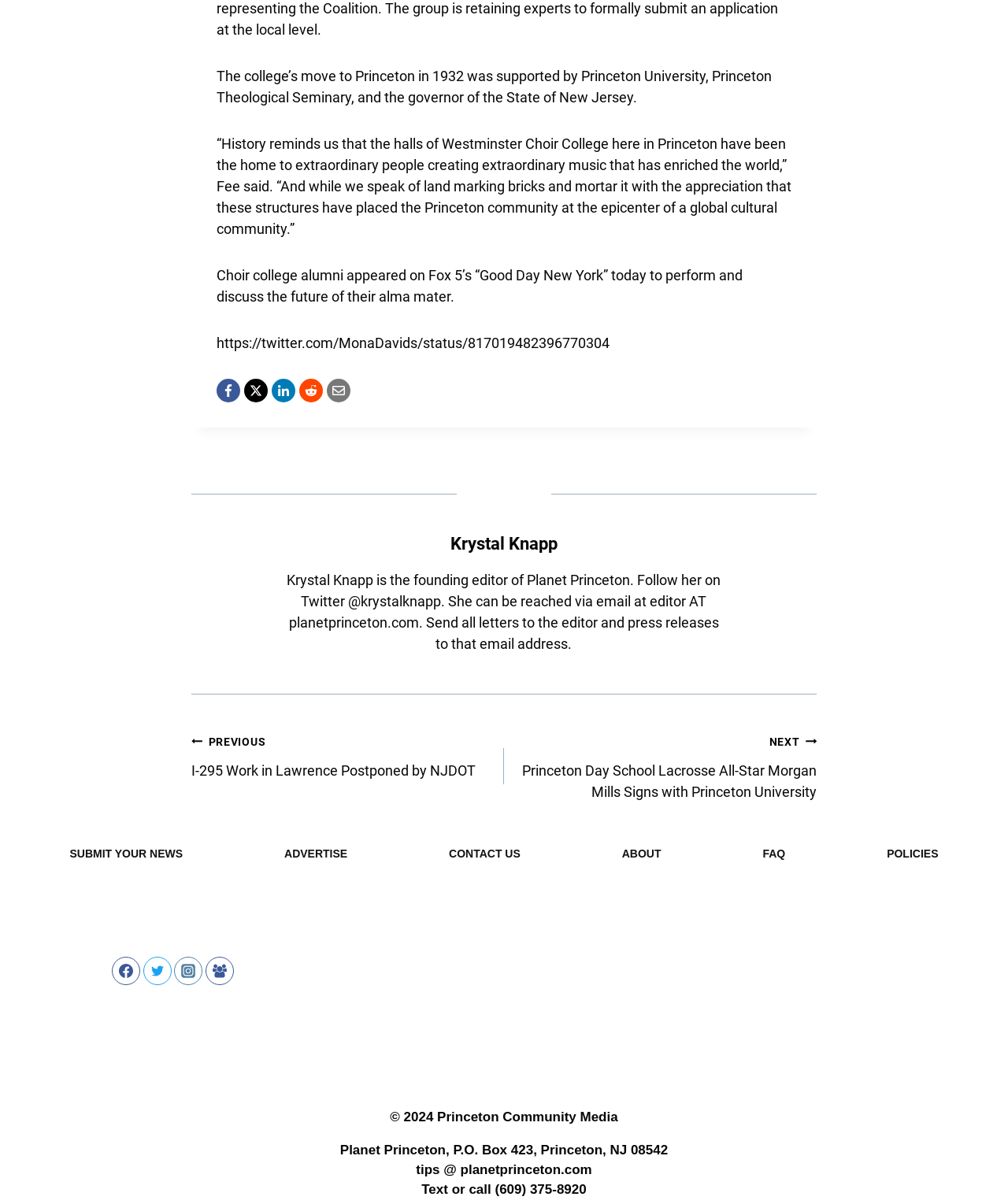Highlight the bounding box coordinates of the element you need to click to perform the following instruction: "Click on Facebook link."

[0.215, 0.315, 0.238, 0.334]